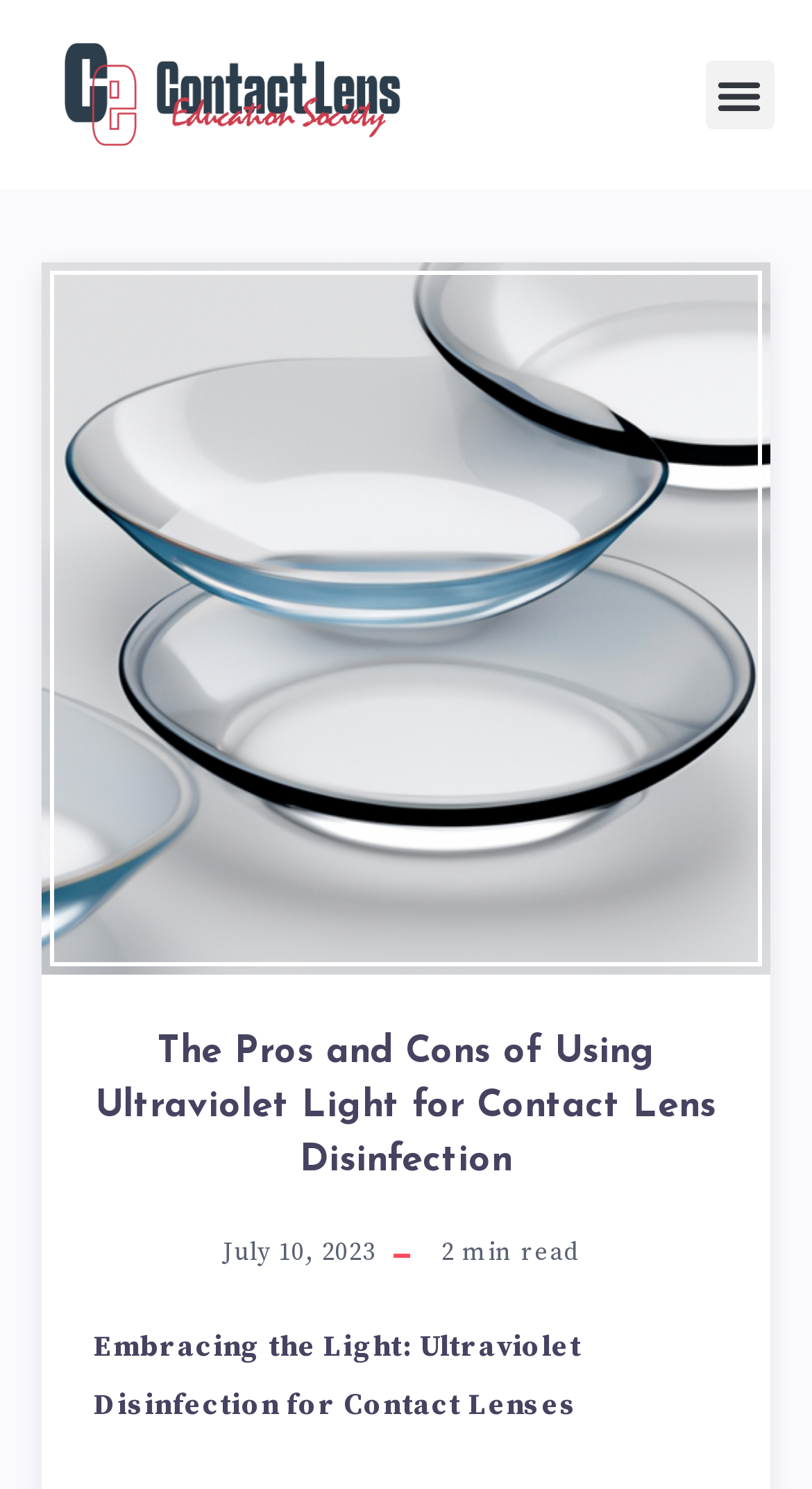Please reply with a single word or brief phrase to the question: 
What is the subtitle of the article?

Embracing the Light: Ultraviolet Disinfection for Contact Lenses